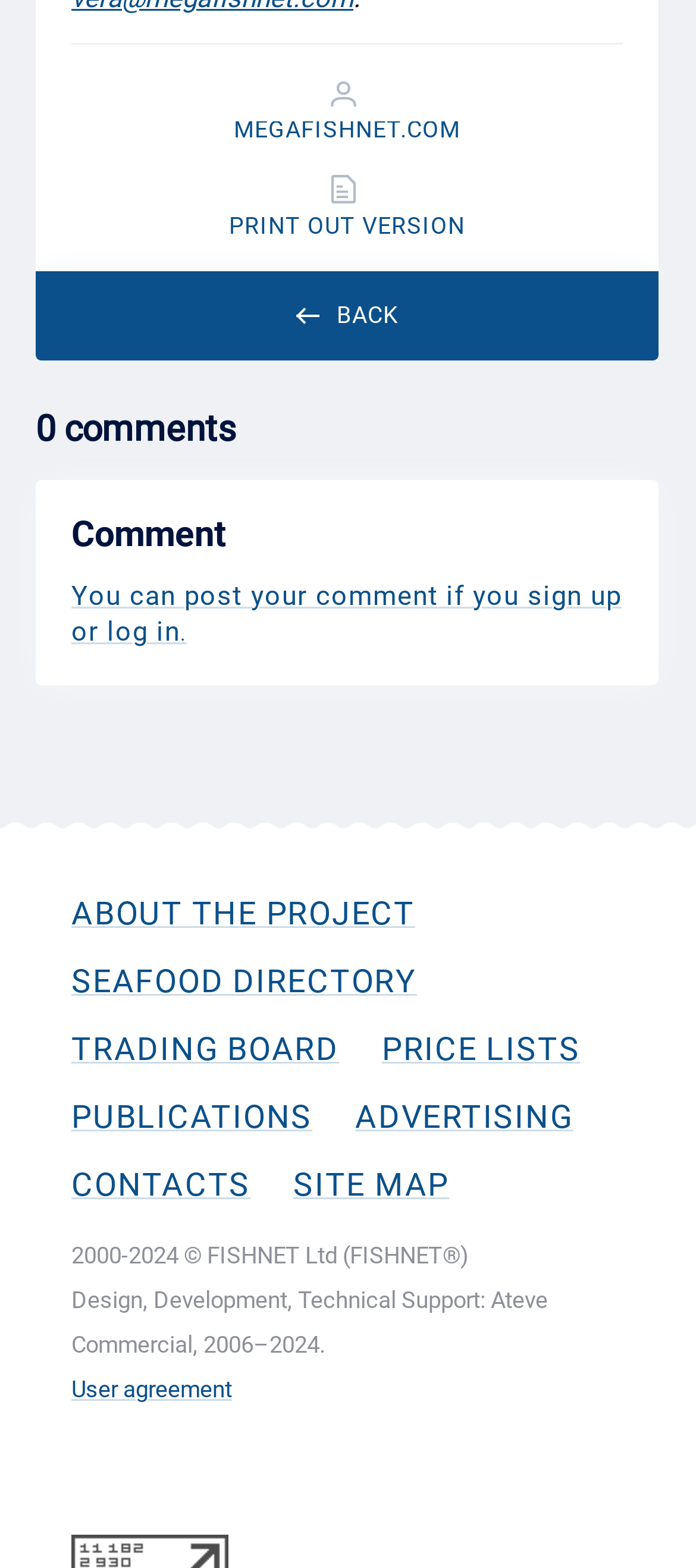Find the bounding box coordinates of the element I should click to carry out the following instruction: "print out the page".

[0.329, 0.112, 0.668, 0.15]